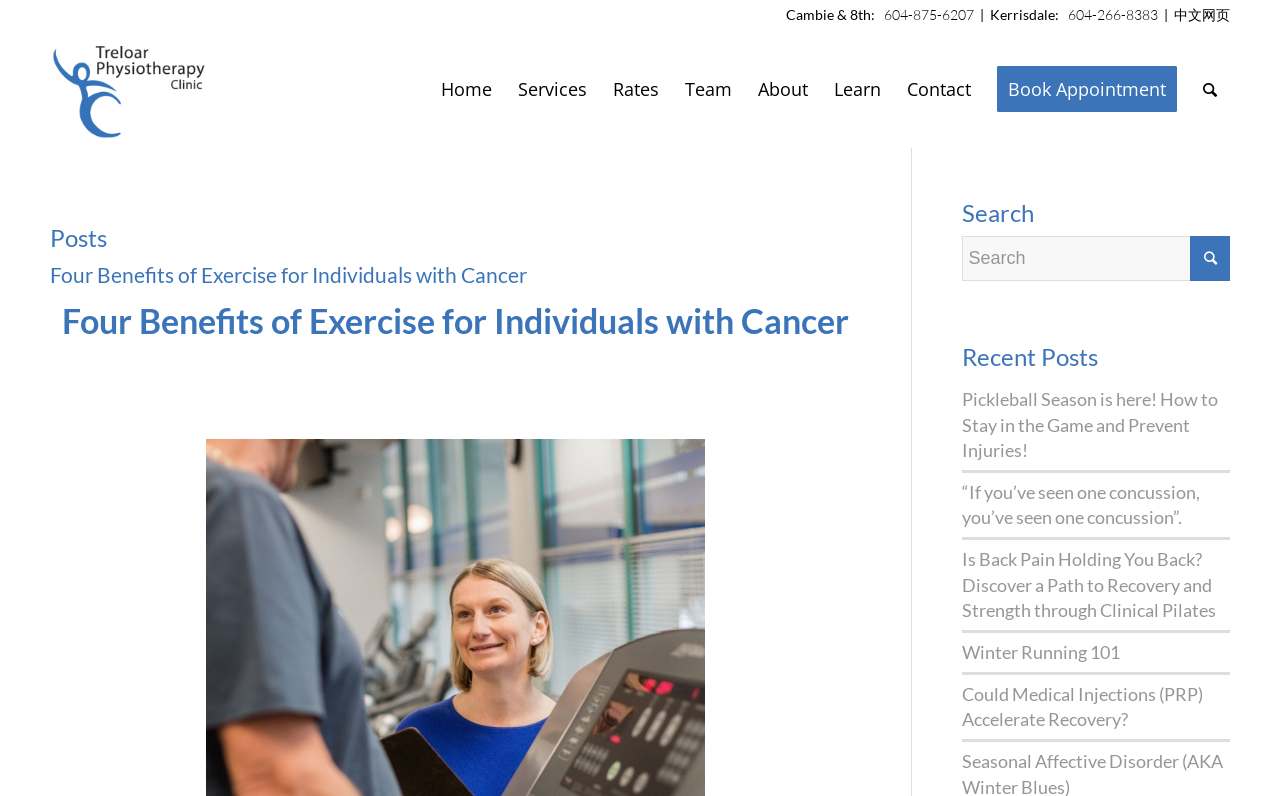What is the title of the first post?
Using the image as a reference, deliver a detailed and thorough answer to the question.

I found the title of the first post by looking at the section of the webpage labeled 'Posts'. The first post has a heading that reads 'Four Benefits of Exercise for Individuals with Cancer'.